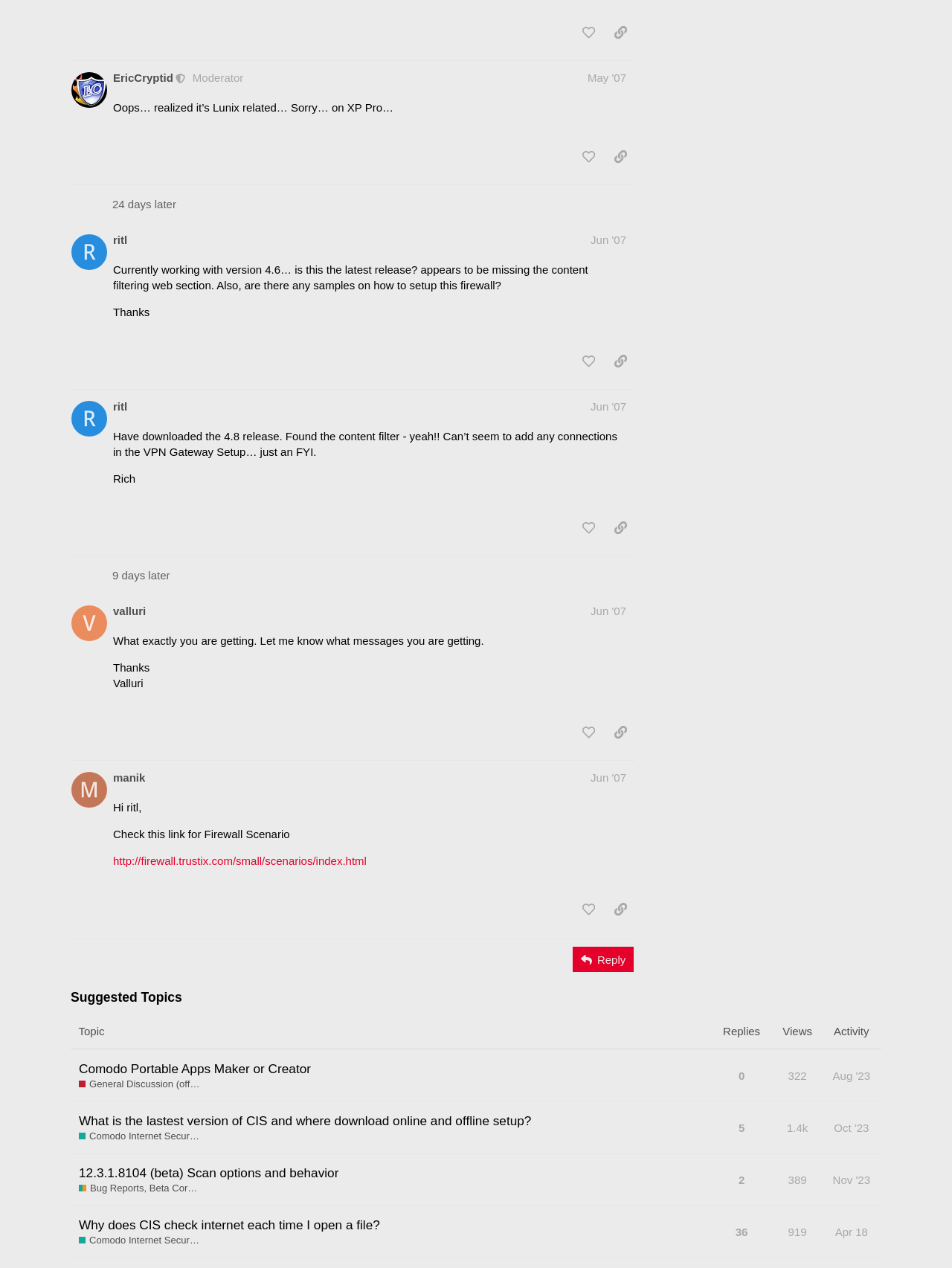What is the text of the button at the bottom of the webpage? Analyze the screenshot and reply with just one word or a short phrase.

Reply